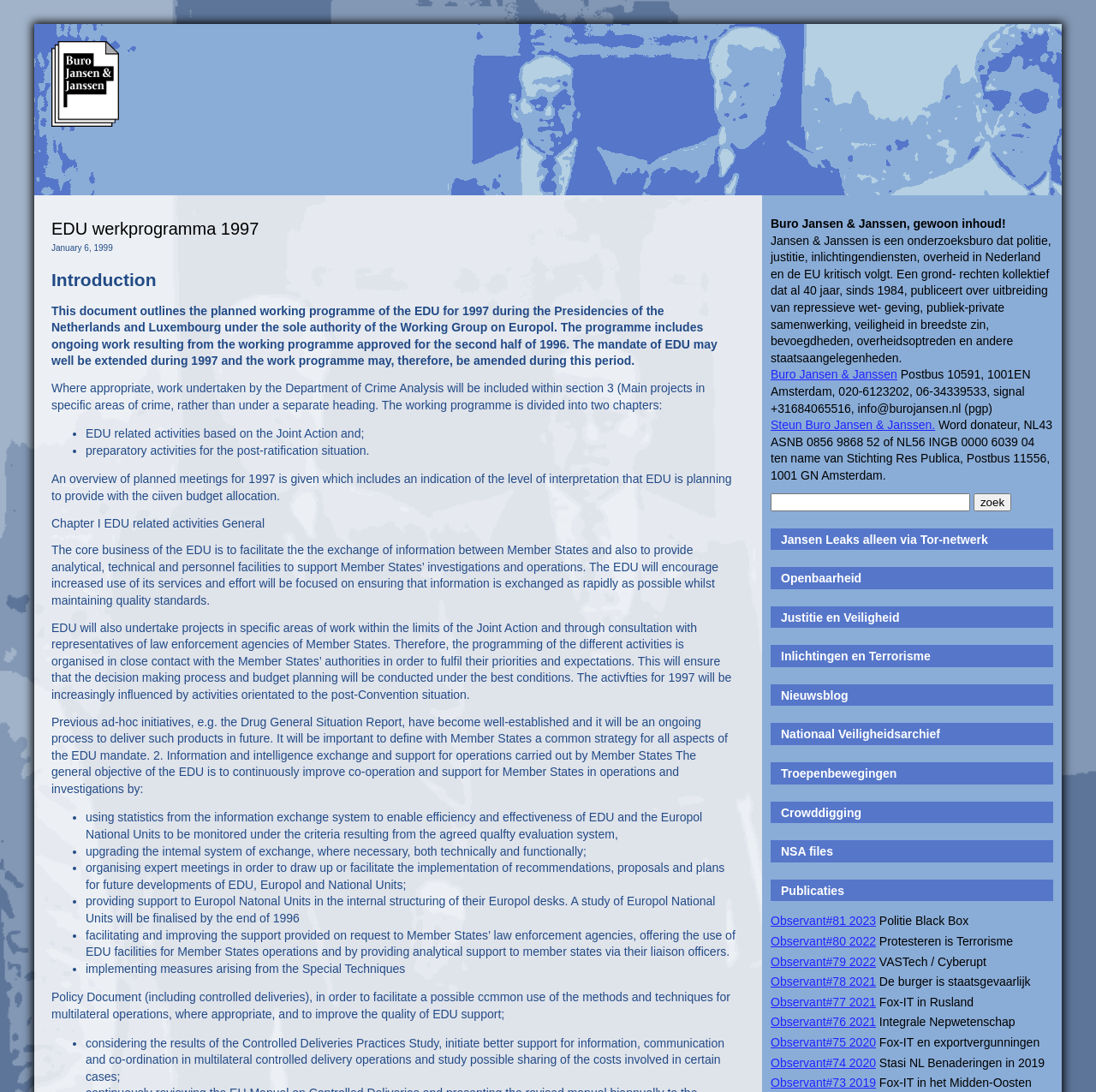Specify the bounding box coordinates of the area to click in order to execute this command: 'search using the textbox'. The coordinates should consist of four float numbers ranging from 0 to 1, and should be formatted as [left, top, right, bottom].

[0.703, 0.451, 0.885, 0.468]